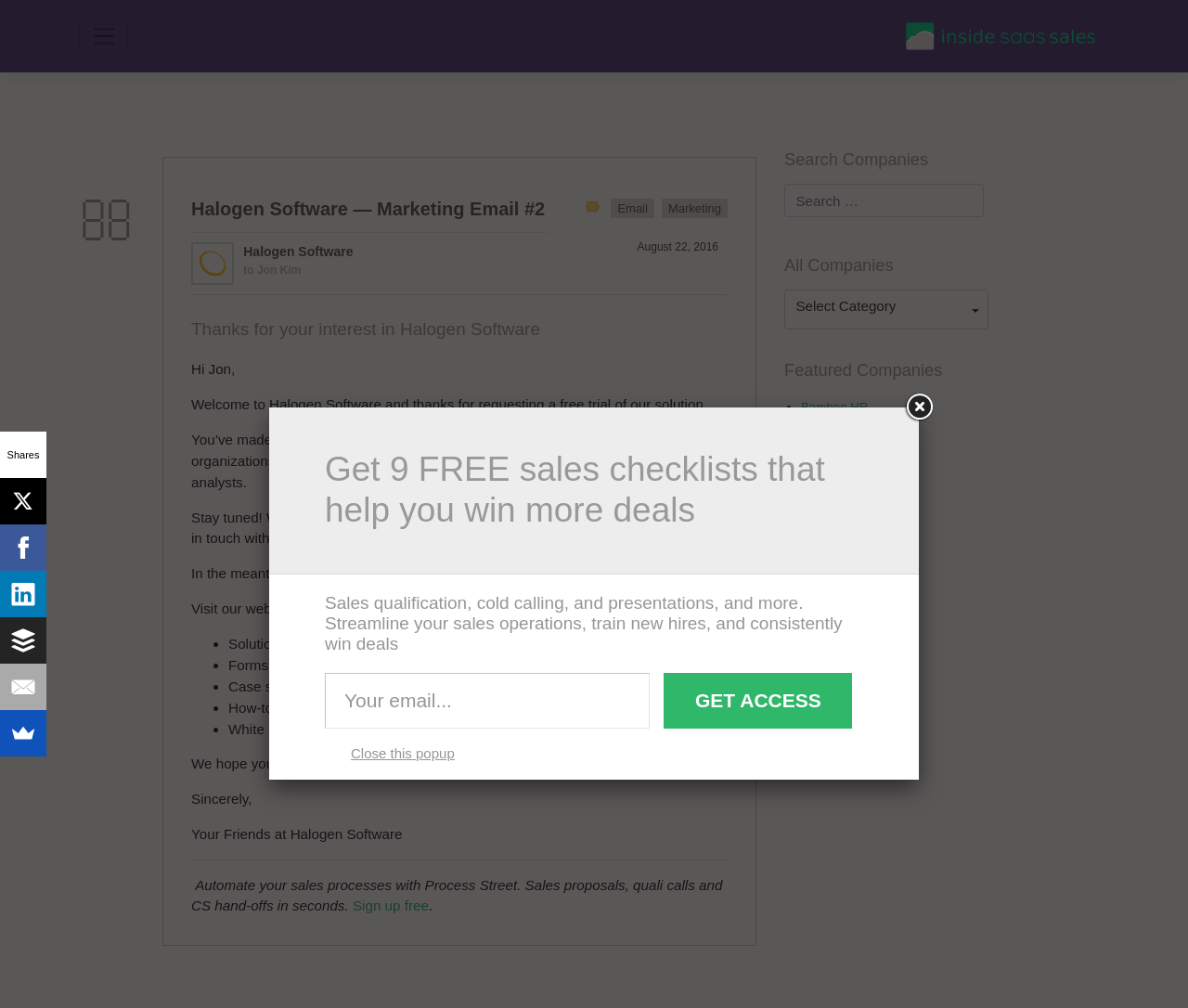Determine the bounding box coordinates of the clickable region to follow the instruction: "Download the 'Indian Army Agniveer Result 2023'".

None